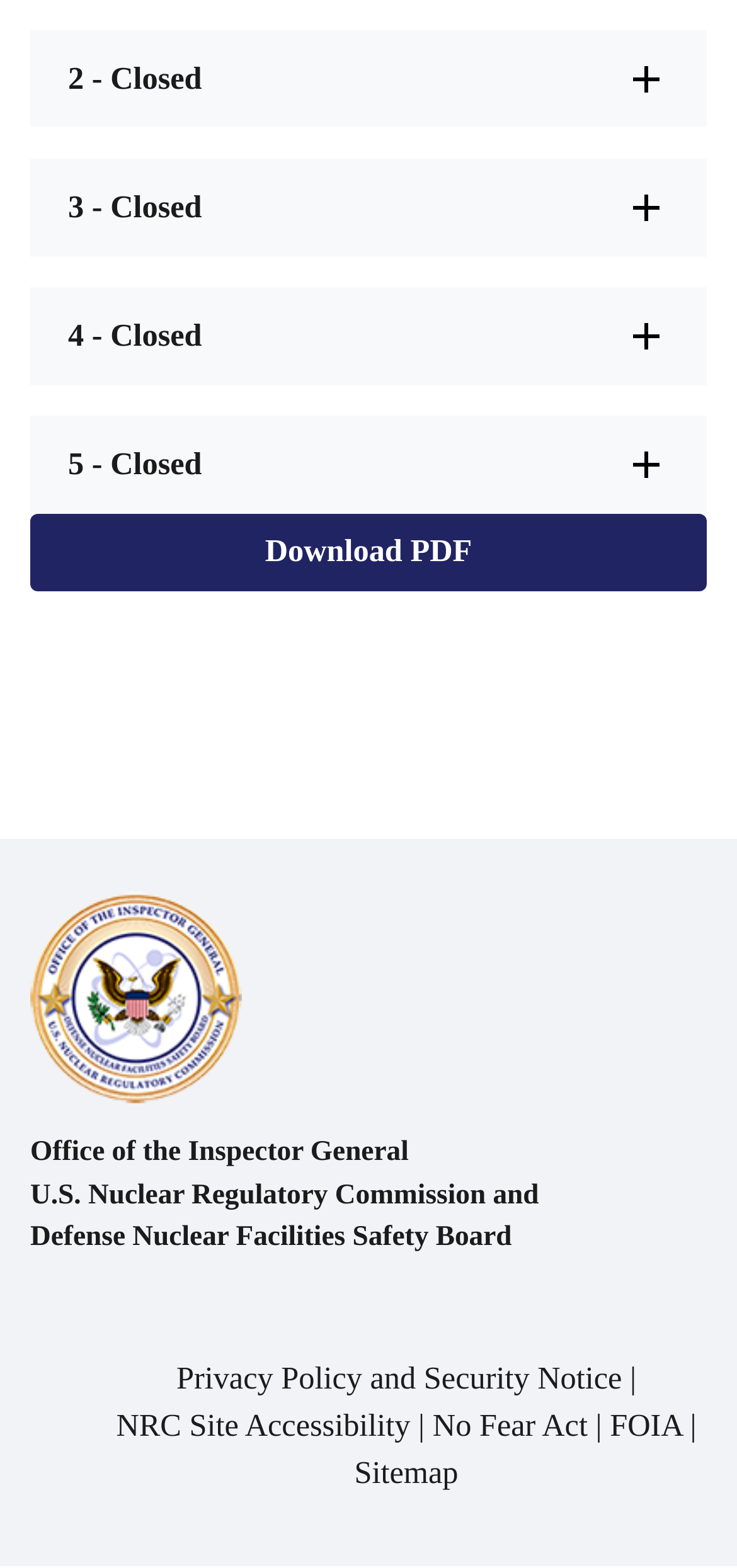Find the bounding box coordinates corresponding to the UI element with the description: "Sitemap". The coordinates should be formatted as [left, top, right, bottom], with values as floats between 0 and 1.

[0.481, 0.924, 0.622, 0.954]